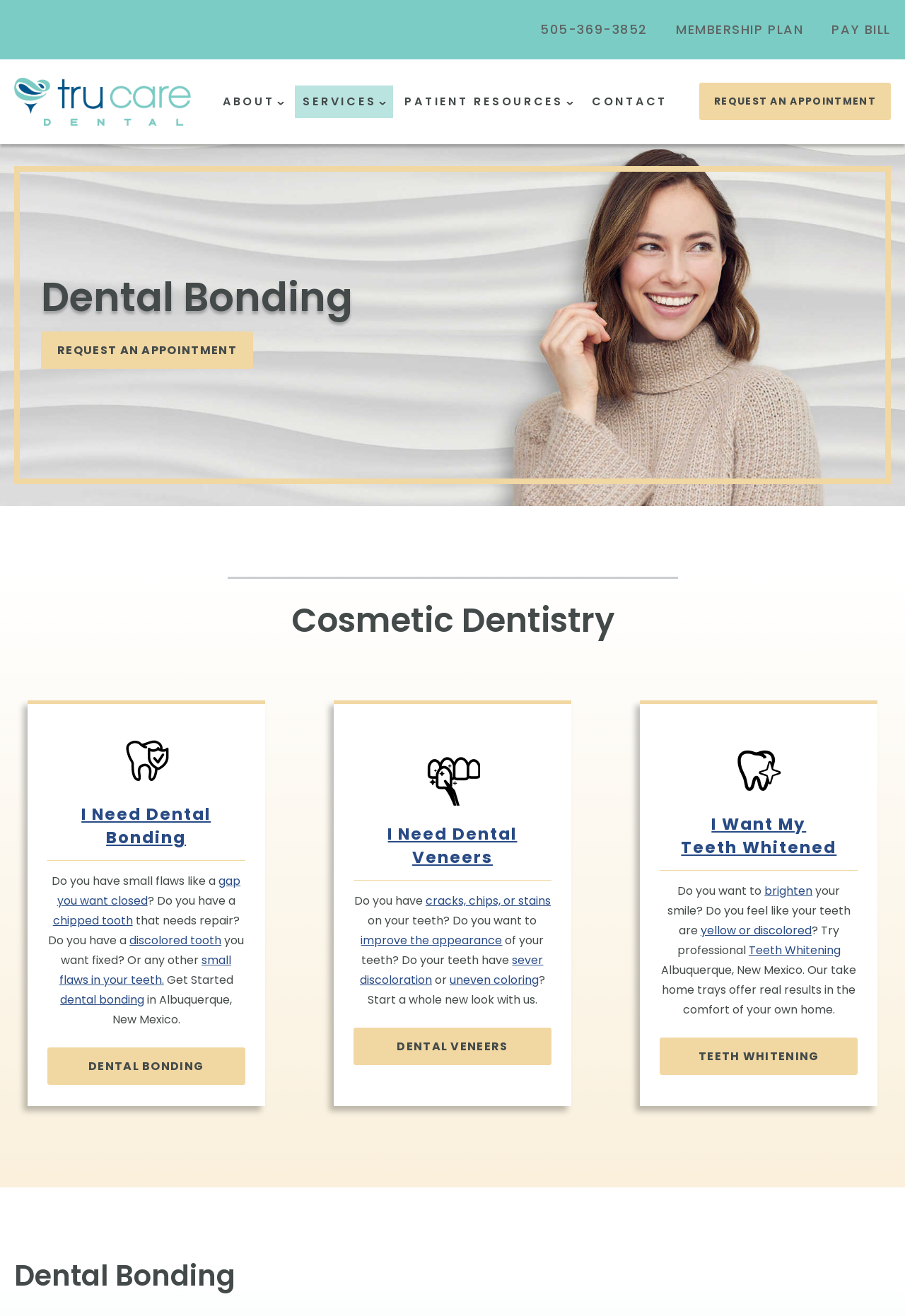What is the purpose of dental bonding?
Answer the question with a single word or phrase, referring to the image.

To elevate your smile